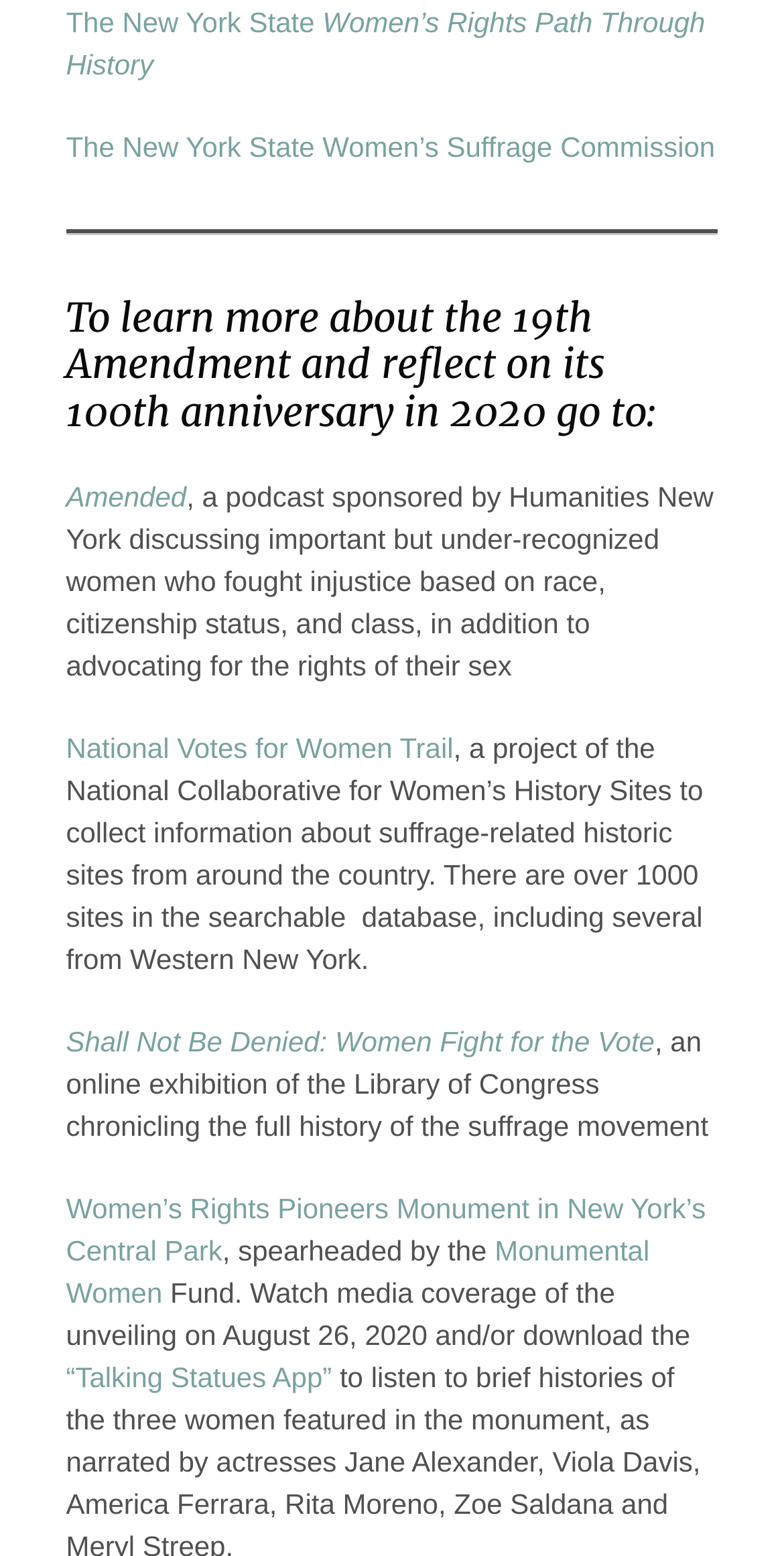What is the name of the organization that spearheaded the Women’s Rights Pioneers Monument in New York’s Central Park?
Based on the screenshot, respond with a single word or phrase.

Monumental Women